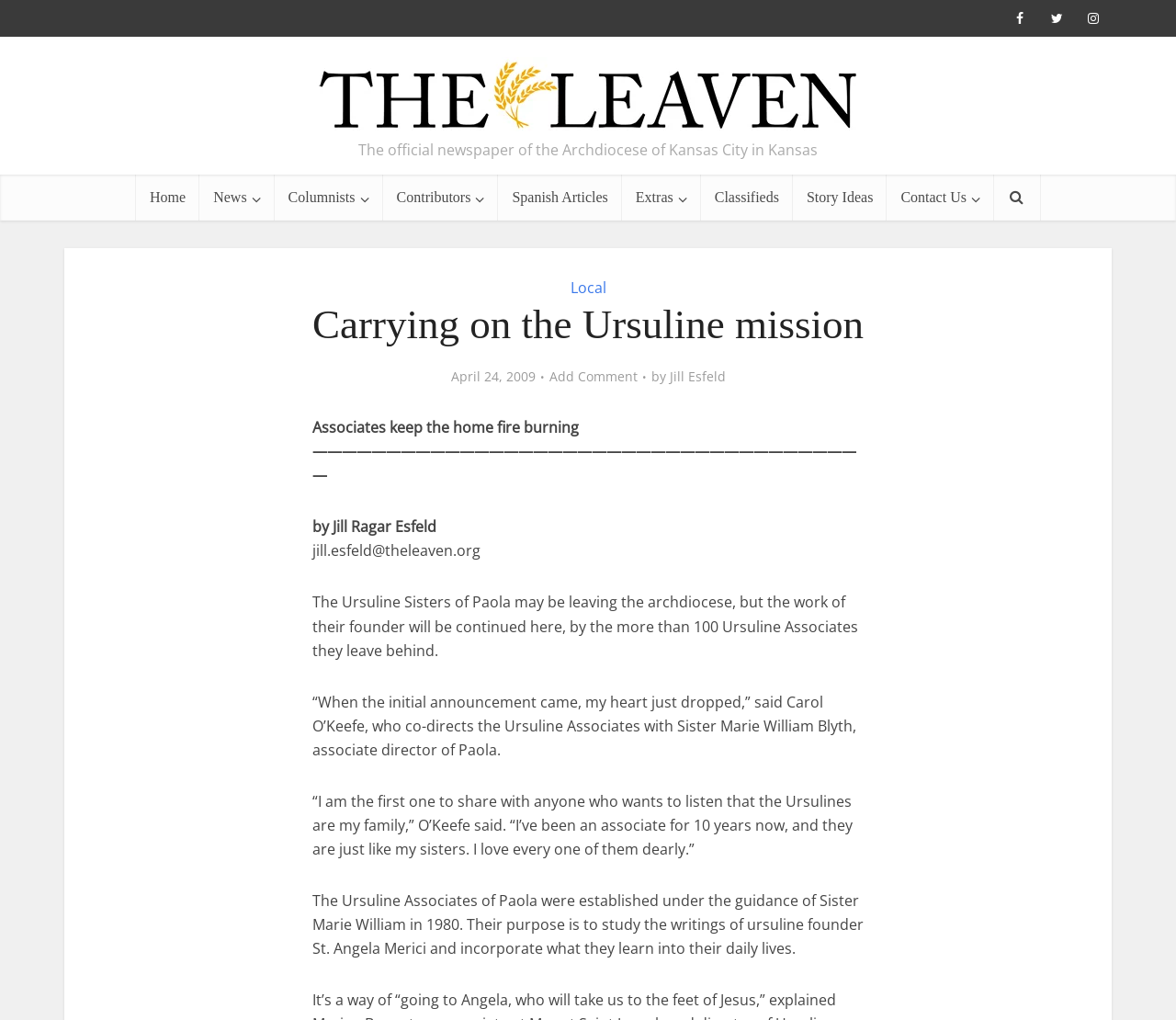Who co-directs the Ursuline Associates with Sister Marie William Blyth?
Answer the question with a detailed explanation, including all necessary information.

I found the answer by reading the article, which states that '“When the initial announcement came, my heart just dropped,” said Carol O’Keefe, who co-directs the Ursuline Associates with Sister Marie William Blyth, associate director of Paola.' This indicates that Carol O'Keefe co-directs the Ursuline Associates with Sister Marie William Blyth.